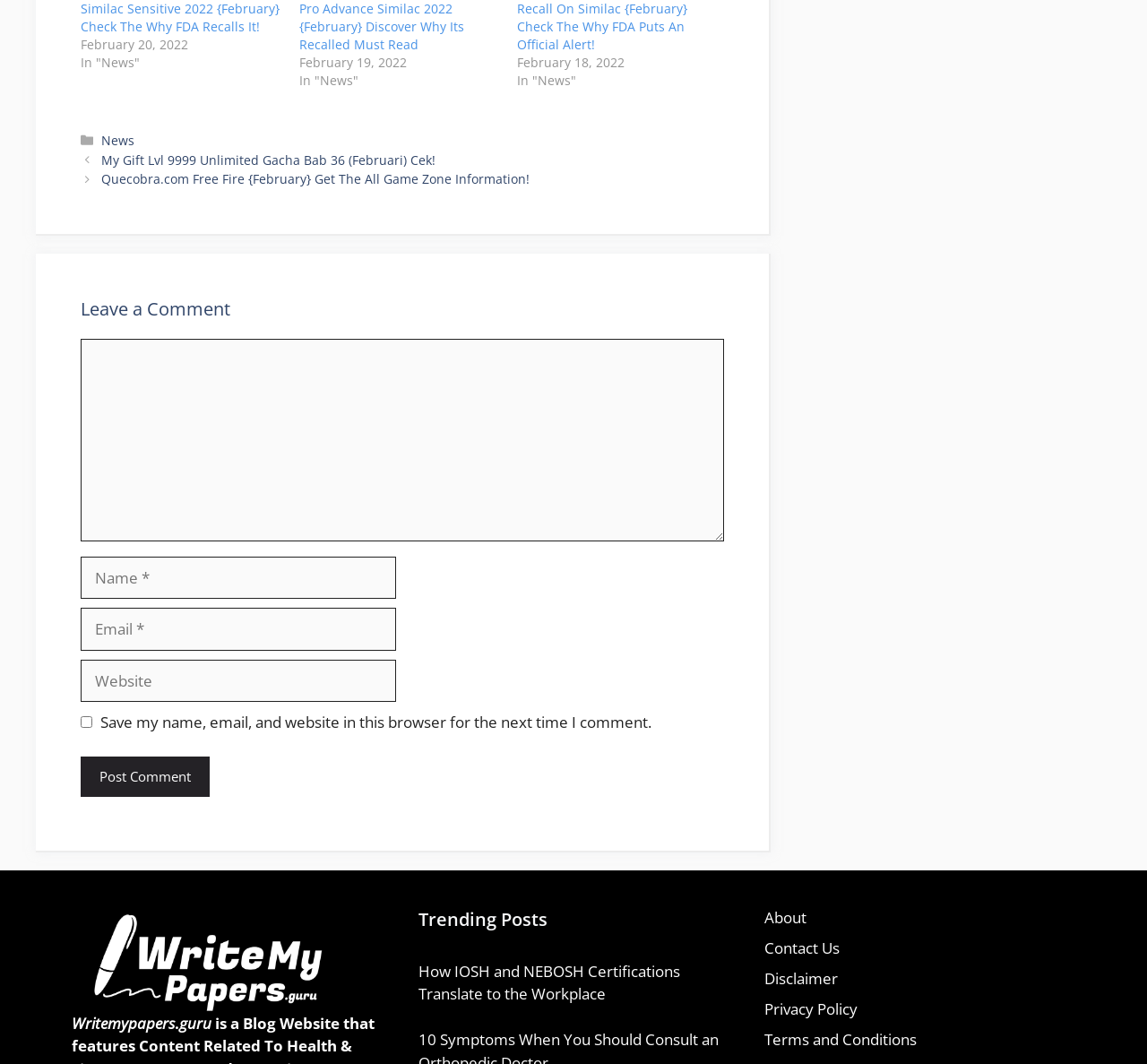Please determine the bounding box of the UI element that matches this description: Terms and Conditions. The coordinates should be given as (top-left x, top-left y, bottom-right x, bottom-right y), with all values between 0 and 1.

[0.667, 0.967, 0.799, 0.986]